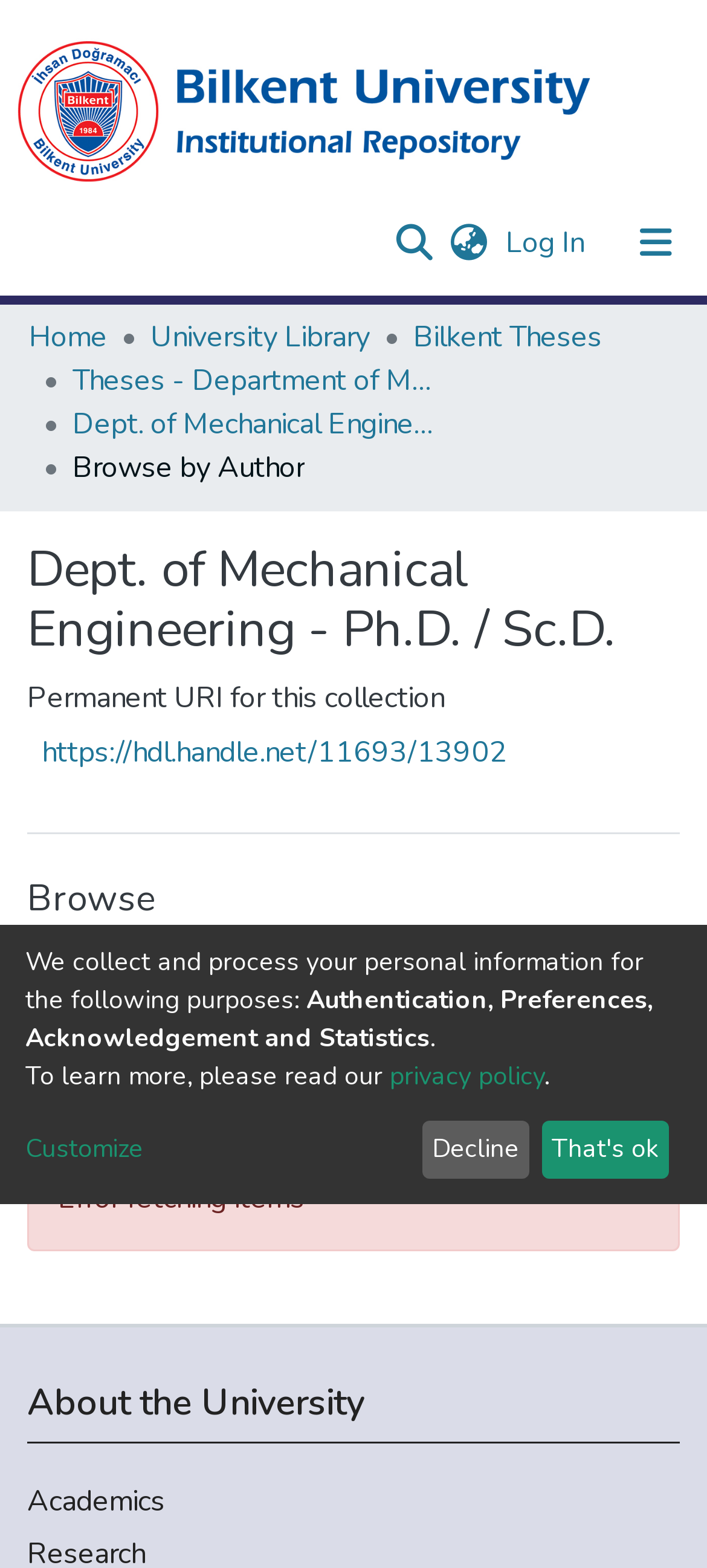What is the error message displayed?
Look at the image and respond to the question as thoroughly as possible.

I found the error message by looking at the alert element, which displays the message 'Error fetching items'.